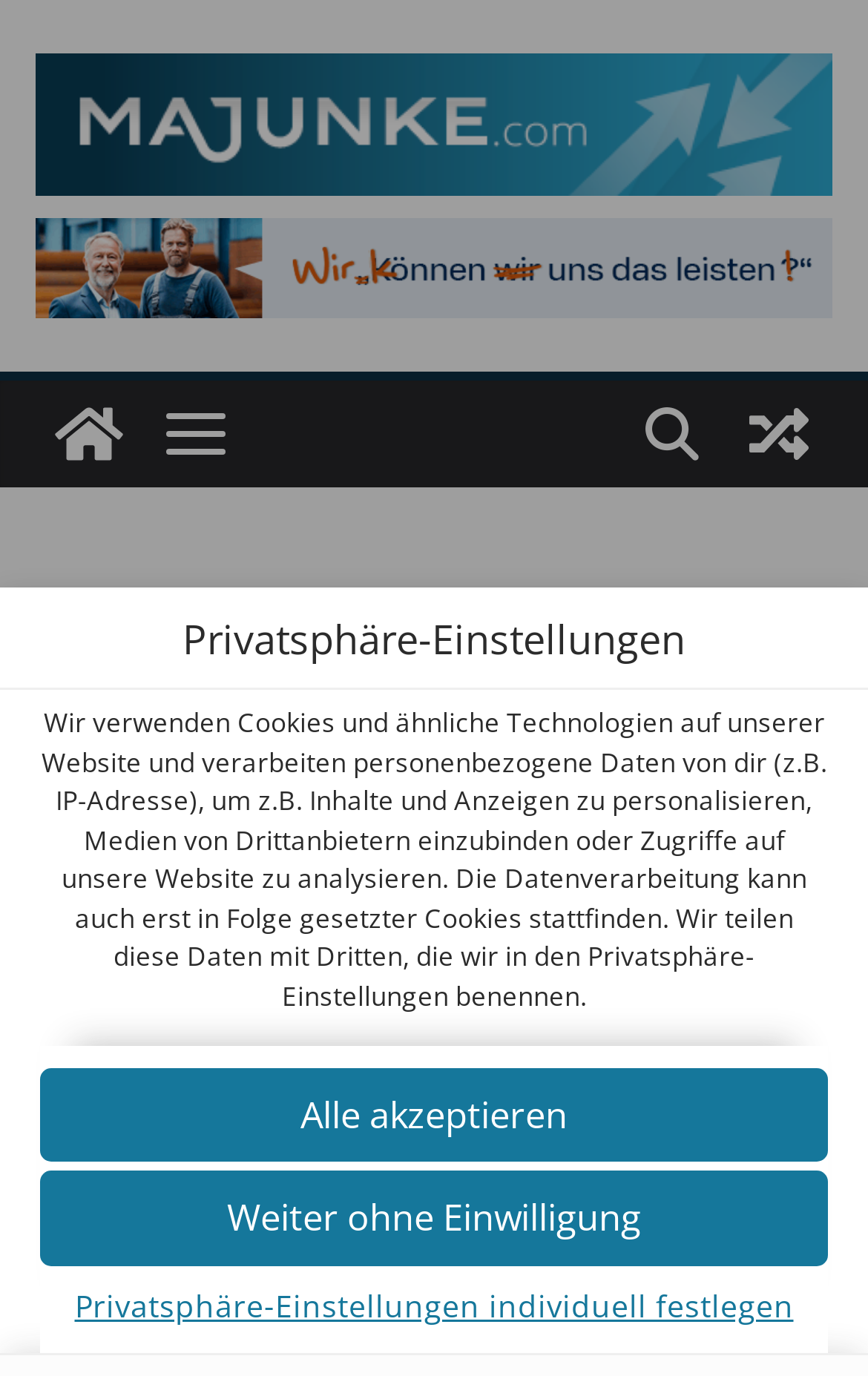Find the bounding box of the web element that fits this description: "Soda Soft Drink Making Machinery".

None